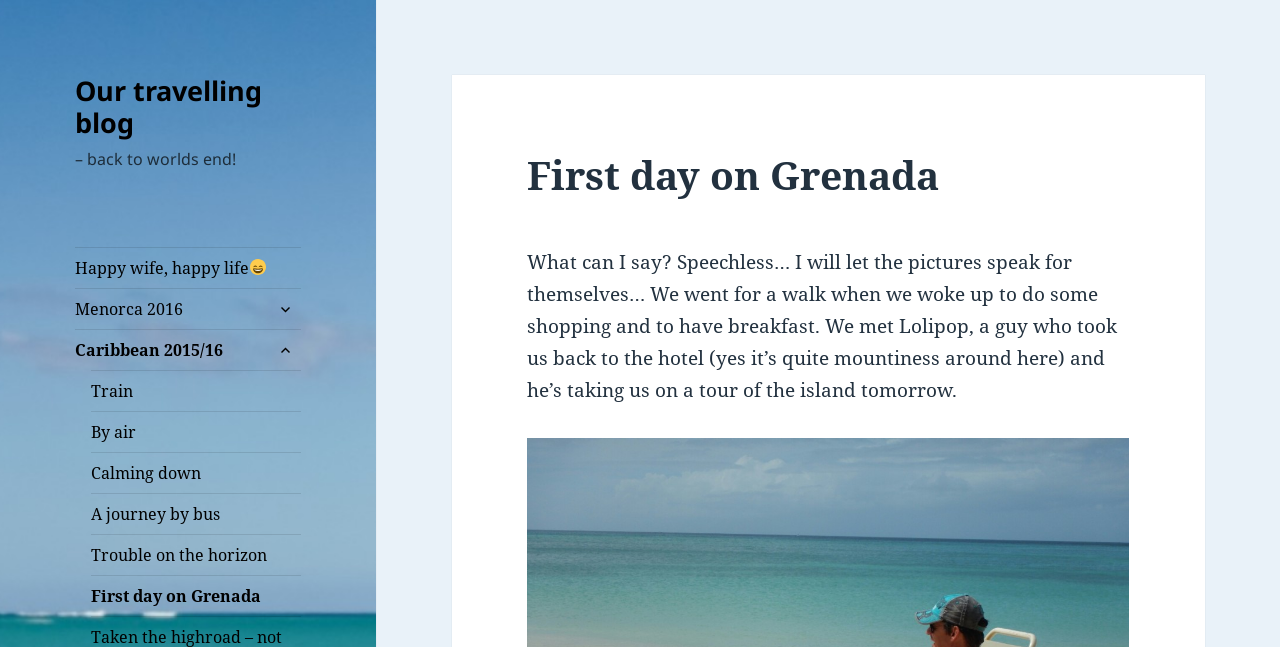What is the name of the person who took the author back to the hotel?
Using the image, answer in one word or phrase.

Lolipop